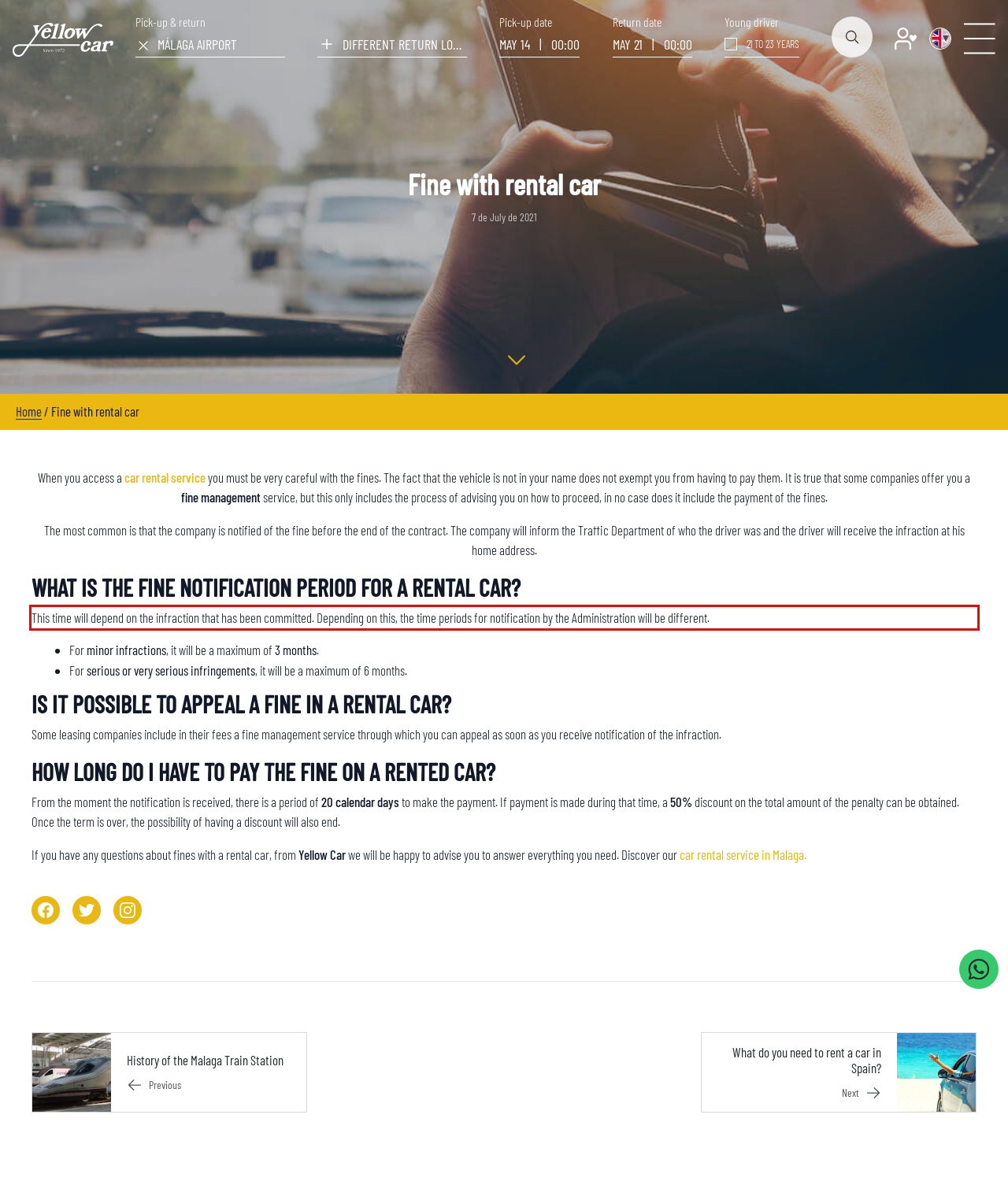You are provided with a screenshot of a webpage featuring a red rectangle bounding box. Extract the text content within this red bounding box using OCR.

This time will depend on the infraction that has been committed. Depending on this, the time periods for notification by the Administration will be different.